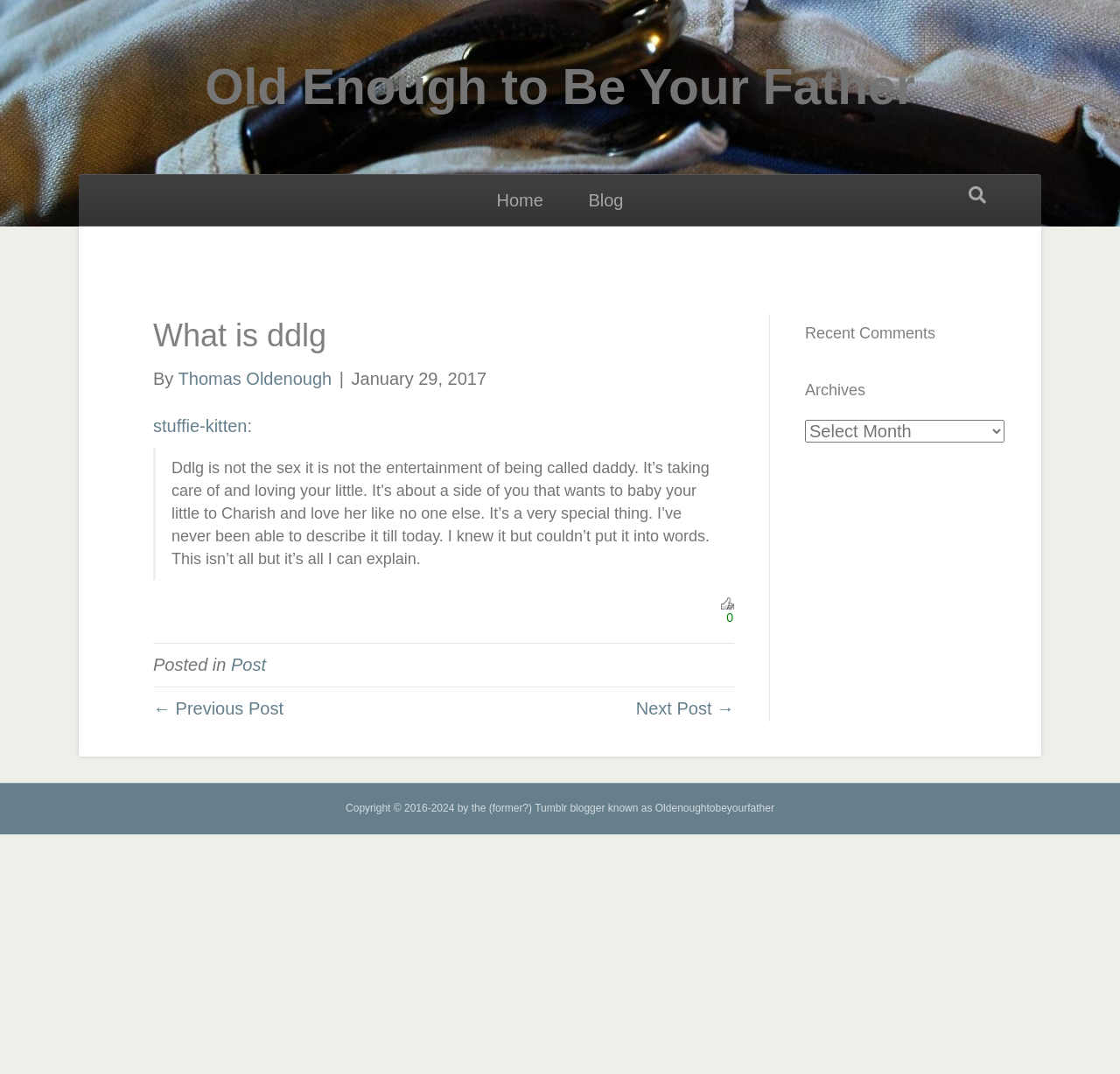Locate the bounding box coordinates of the region to be clicked to comply with the following instruction: "Select an archive". The coordinates must be four float numbers between 0 and 1, in the form [left, top, right, bottom].

[0.719, 0.391, 0.897, 0.412]